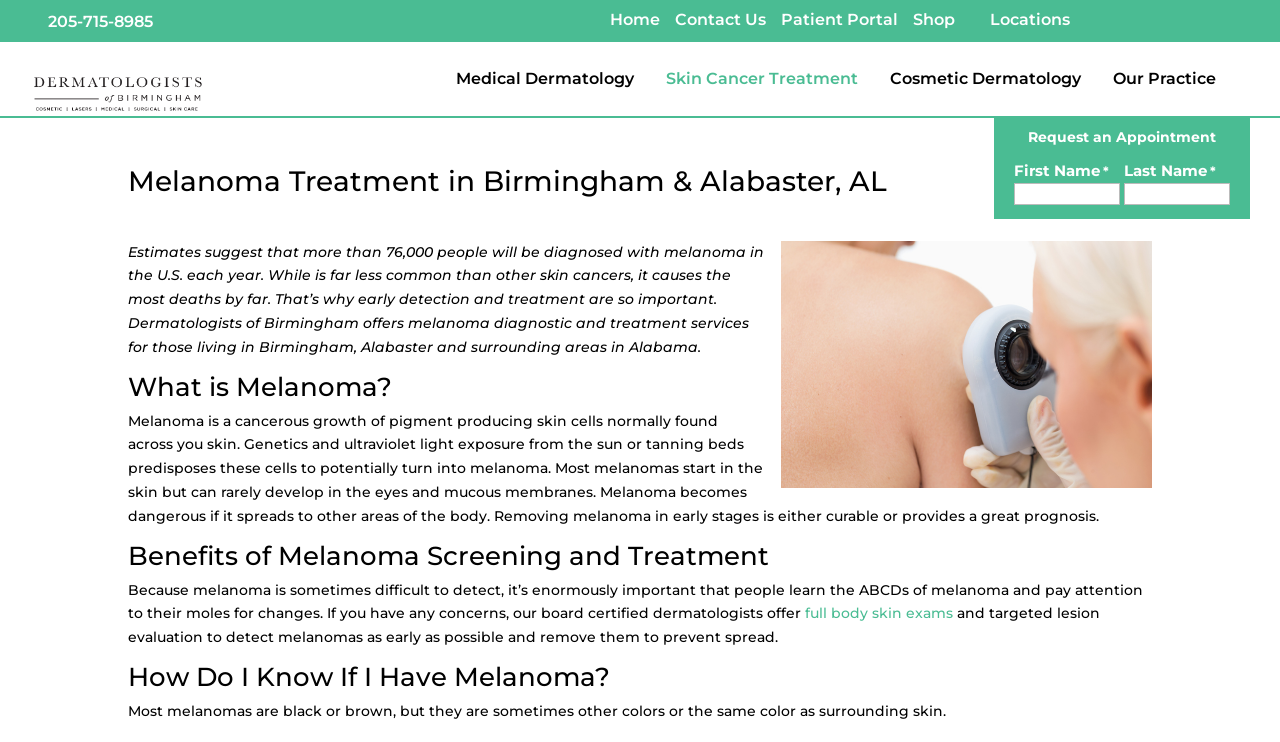What is the benefit of early detection of melanoma?
Answer the question in as much detail as possible.

I found the benefit of early detection of melanoma by looking at the static text element with the text 'Removing melanoma in early stages is either curable or provides a great prognosis.' which suggests that early detection and removal of melanoma can prevent its spread and improve the prognosis.